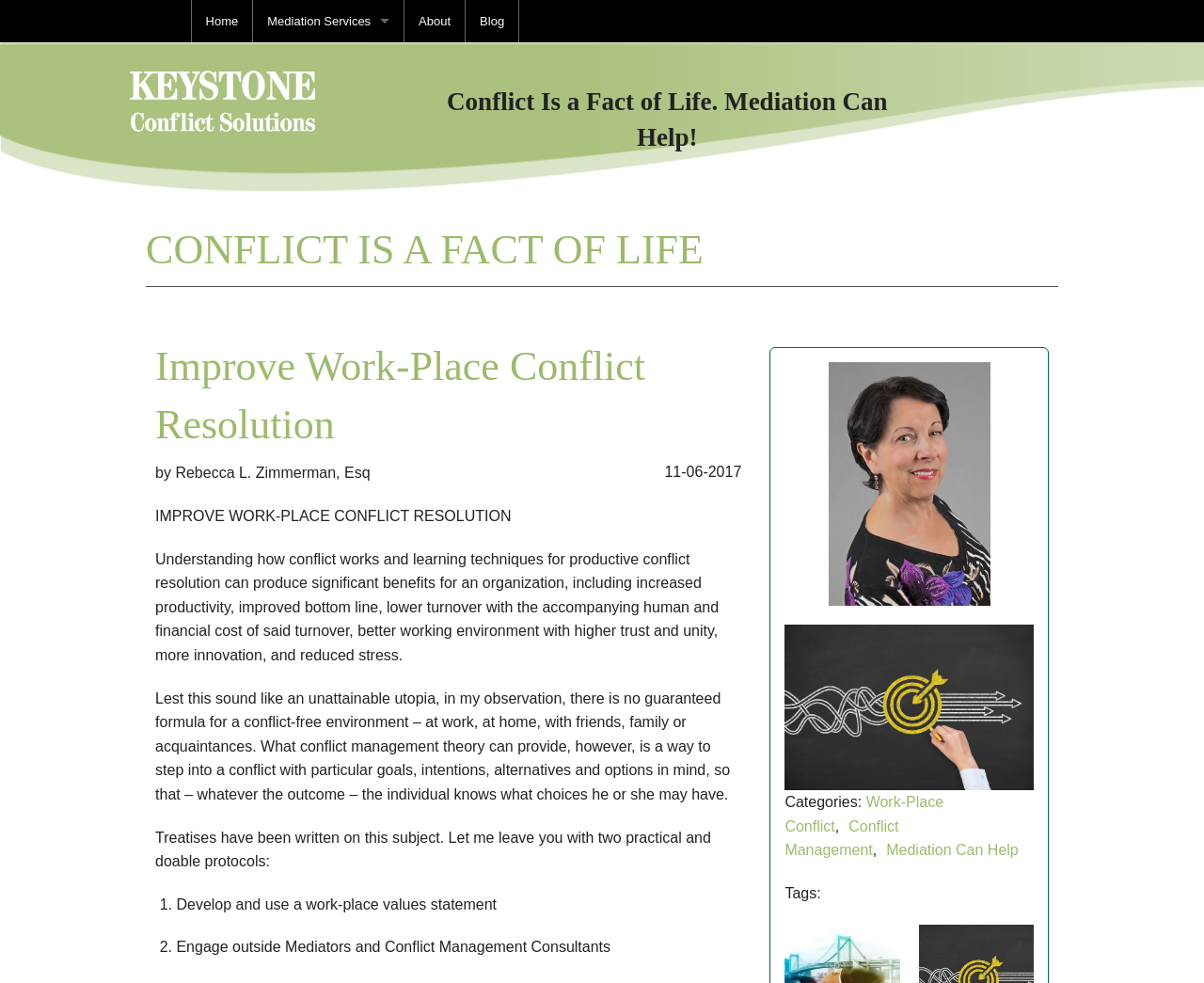Answer the question below with a single word or a brief phrase: 
What is the topic of the blog post?

Conflict Resolution